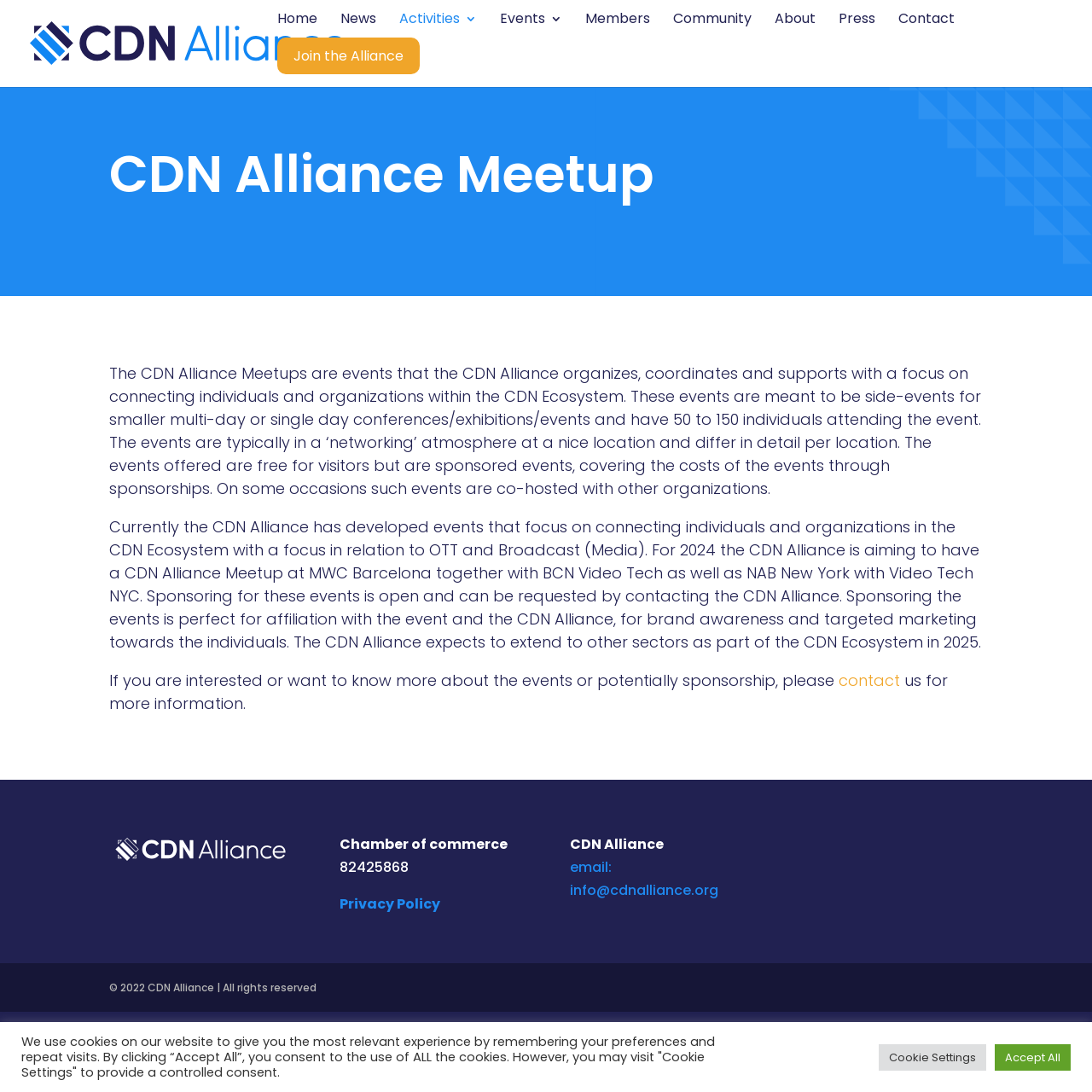Find the UI element described as: "parent_node: SEARCH name="s" placeholder="Search"" and predict its bounding box coordinates. Ensure the coordinates are four float numbers between 0 and 1, [left, top, right, bottom].

None